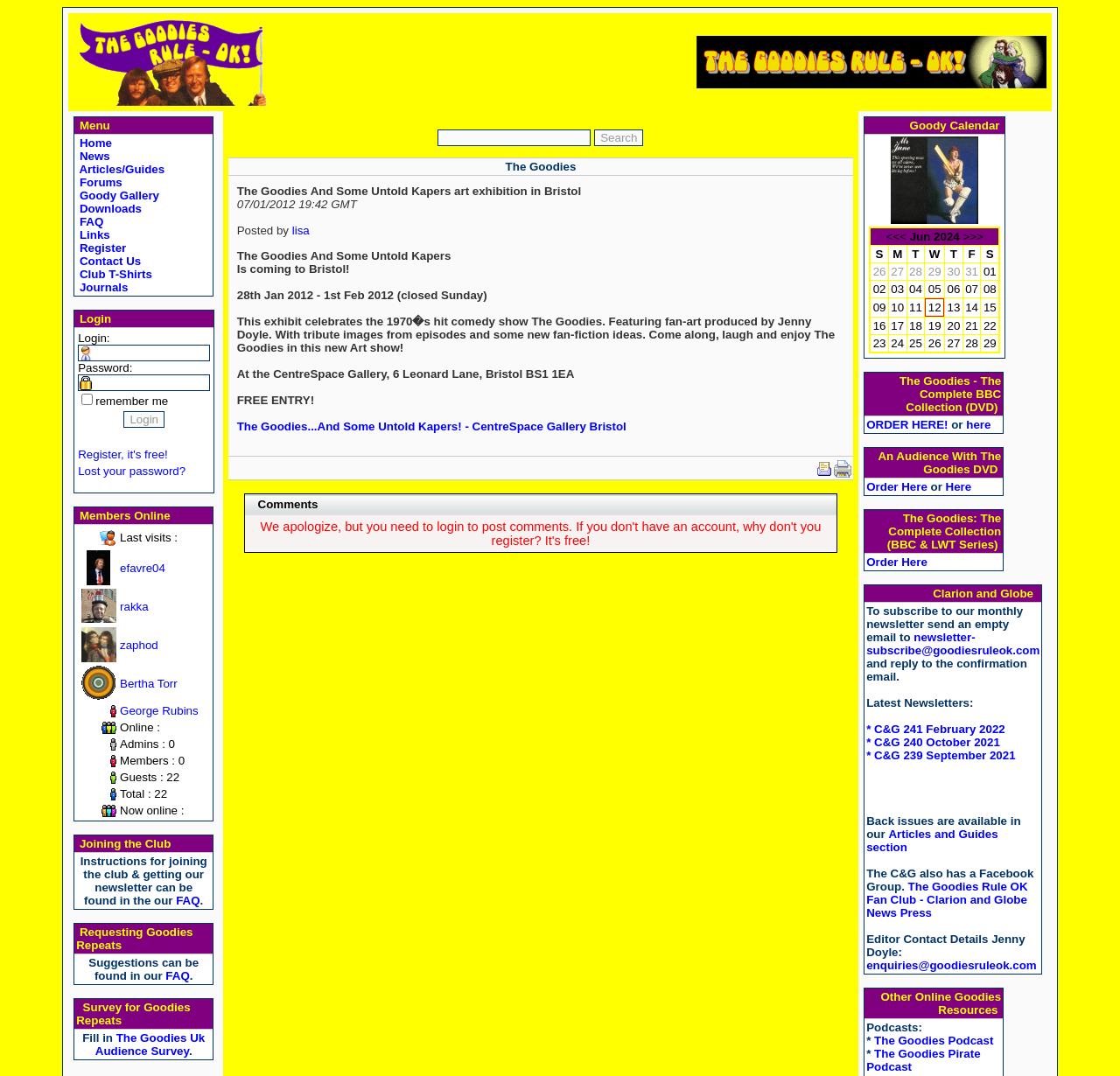How many links are in the top menu?
Refer to the image and provide a one-word or short phrase answer.

11